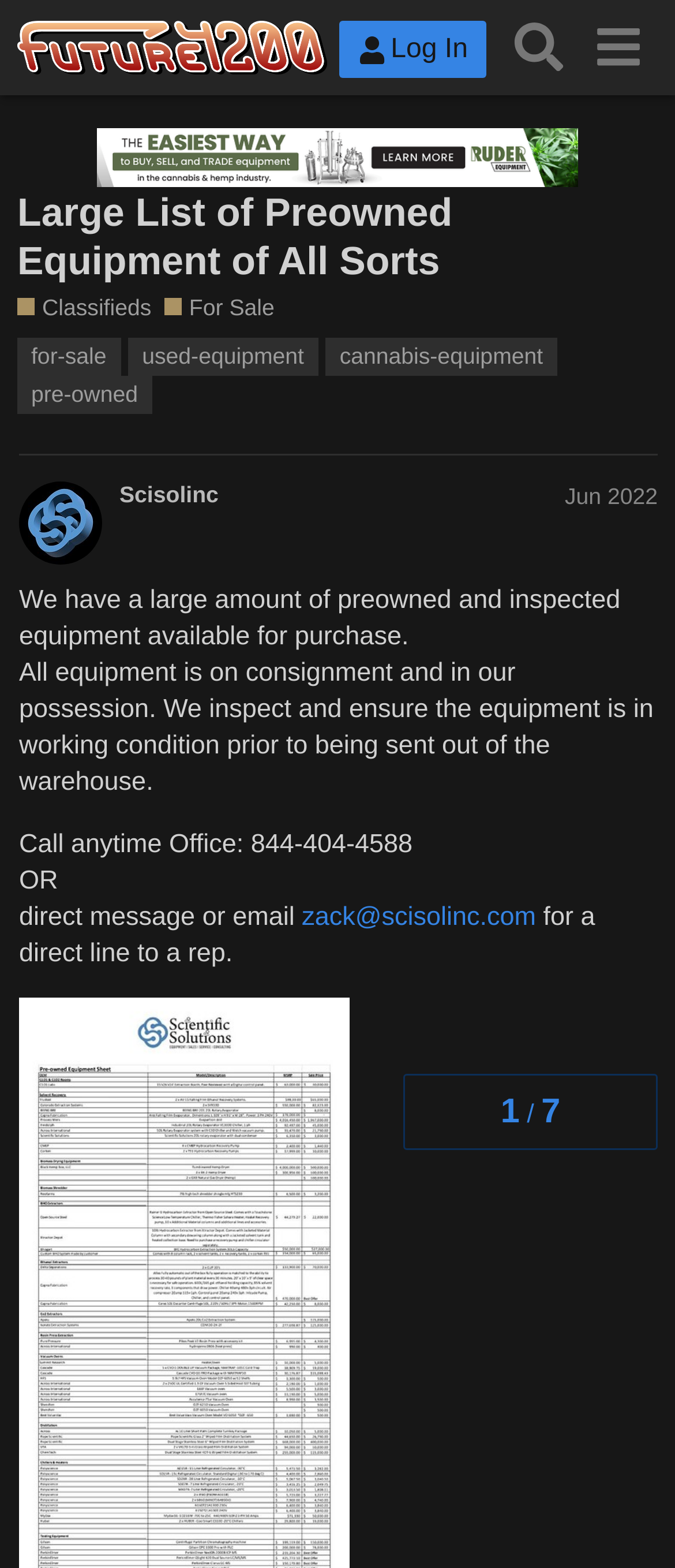Detail the webpage's structure and highlights in your description.

This webpage appears to be a classifieds or marketplace page, specifically focused on preowned equipment for sale. At the top of the page, there is a header section with a logo image and links to "Log In", "Search", and a menu button. Below the header, there is a large heading that reads "Large List of Preowned Equipment of All Sorts" followed by links to "Classifieds" and "For Sale".

On the left side of the page, there is a list of tags, including "for-sale", "used-equipment", "cannabis-equipment", and "pre-owned". Below the tags, there is a navigation section with a topic progress indicator.

The main content of the page is a list of equipment for sale, with each item having a heading, description, and contact information. The first item listed is from a user named "Scisolinc" and was posted in June 2022. The description of the item reads "We have a large amount of preowned and inspected equipment available for purchase. All equipment is on consignment and in our possession. We inspect and ensure the equipment is in working condition prior to being sent out of the warehouse." There is also contact information provided, including a phone number and email address.

Overall, the page appears to be a marketplace for buying and selling preowned equipment, with a focus on cannabis-related equipment.